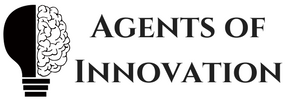Generate an in-depth description of the image.

The image features the logo of "AGENTS OF INNOVATION," a podcast that showcases entrepreneurs, philanthropists, and artists. The design includes a stylized light bulb with a brain imprinted on one side, symbolizing creativity and innovative thinking, further emphasizing the podcast's theme of exploring new ideas and inspirations. The text is presented in a bold serif font, enhancing its contemporary yet classic appeal. This logo encapsulates the podcast's mission of fostering discussions that push the boundaries of innovation and entrepreneurship.